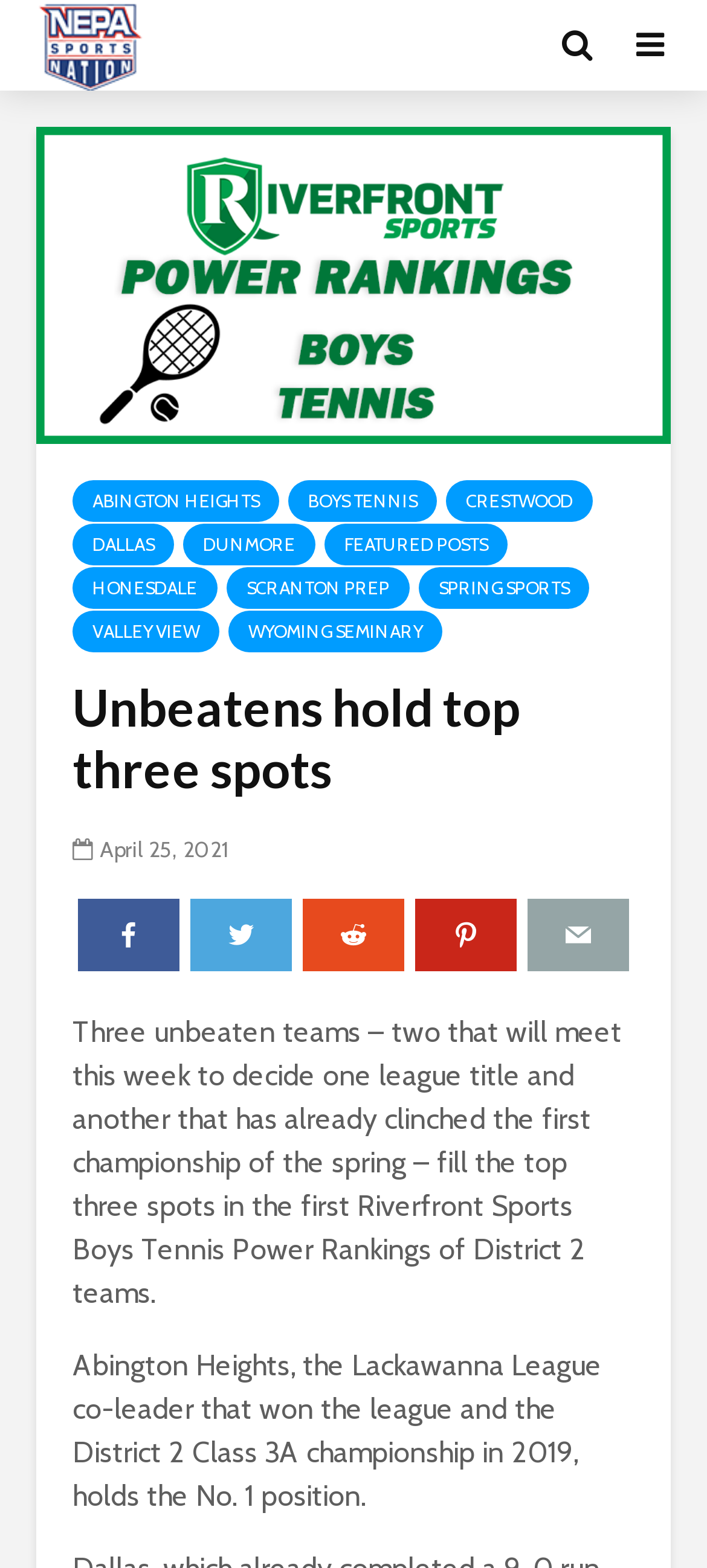Find the bounding box coordinates of the clickable area that will achieve the following instruction: "Read more about FEATURED POSTS".

[0.459, 0.334, 0.718, 0.361]